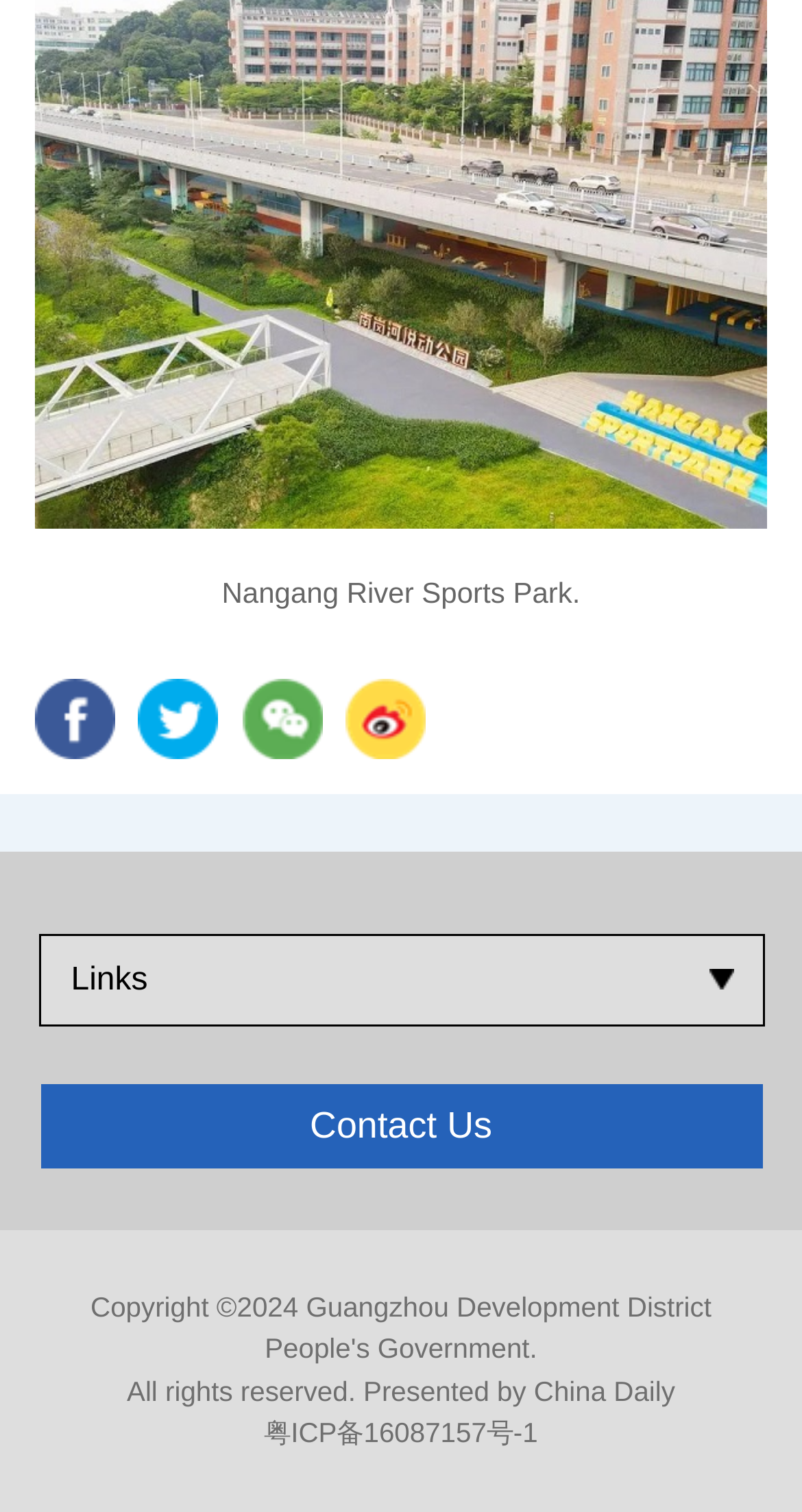Determine the bounding box for the UI element as described: "Contact Us". The coordinates should be represented as four float numbers between 0 and 1, formatted as [left, top, right, bottom].

[0.05, 0.717, 0.95, 0.773]